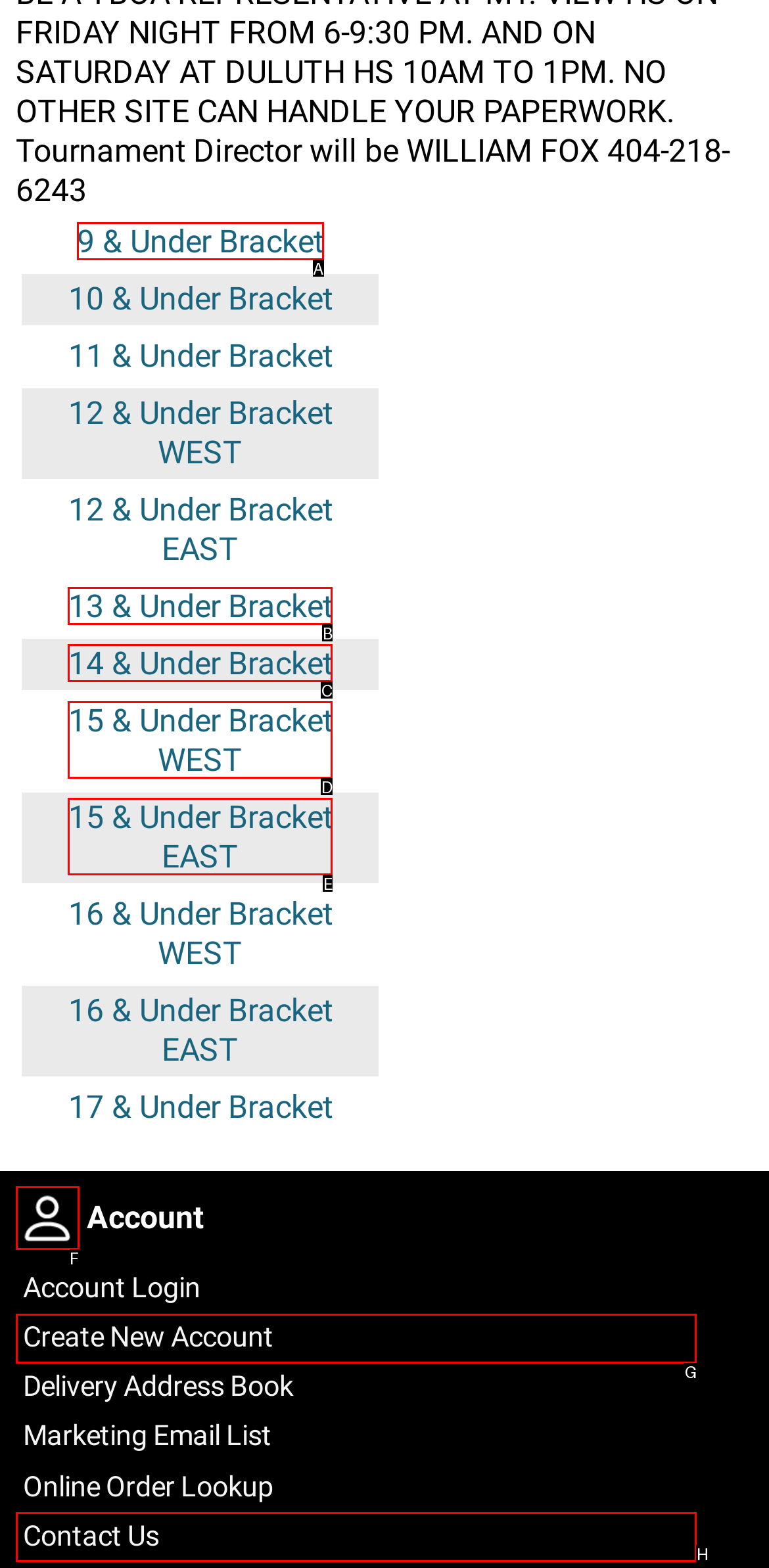Given the description: Contact Us, identify the matching option. Answer with the corresponding letter.

H